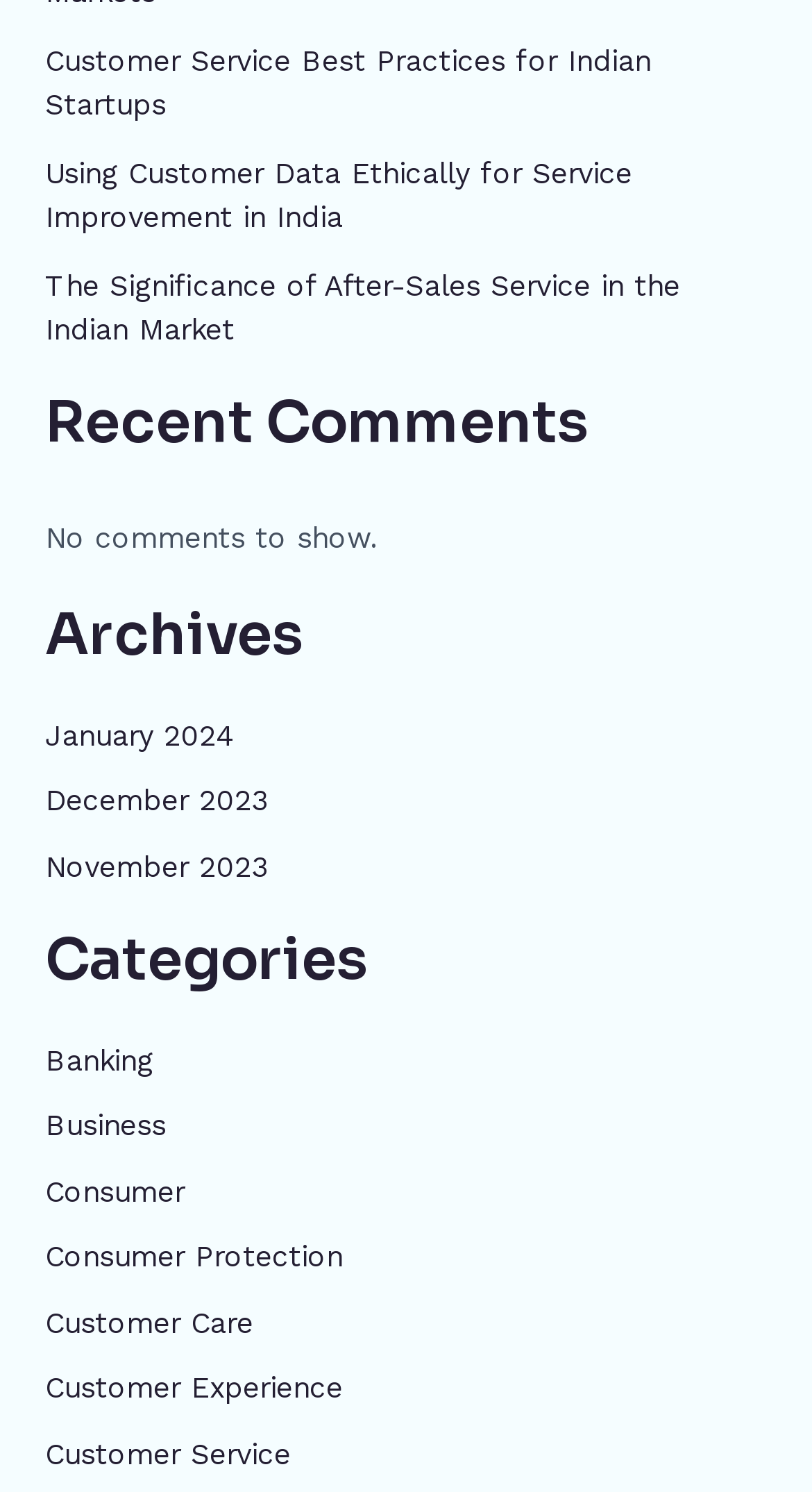Determine the bounding box coordinates of the UI element that matches the following description: "Banking". The coordinates should be four float numbers between 0 and 1 in the format [left, top, right, bottom].

[0.055, 0.699, 0.189, 0.721]